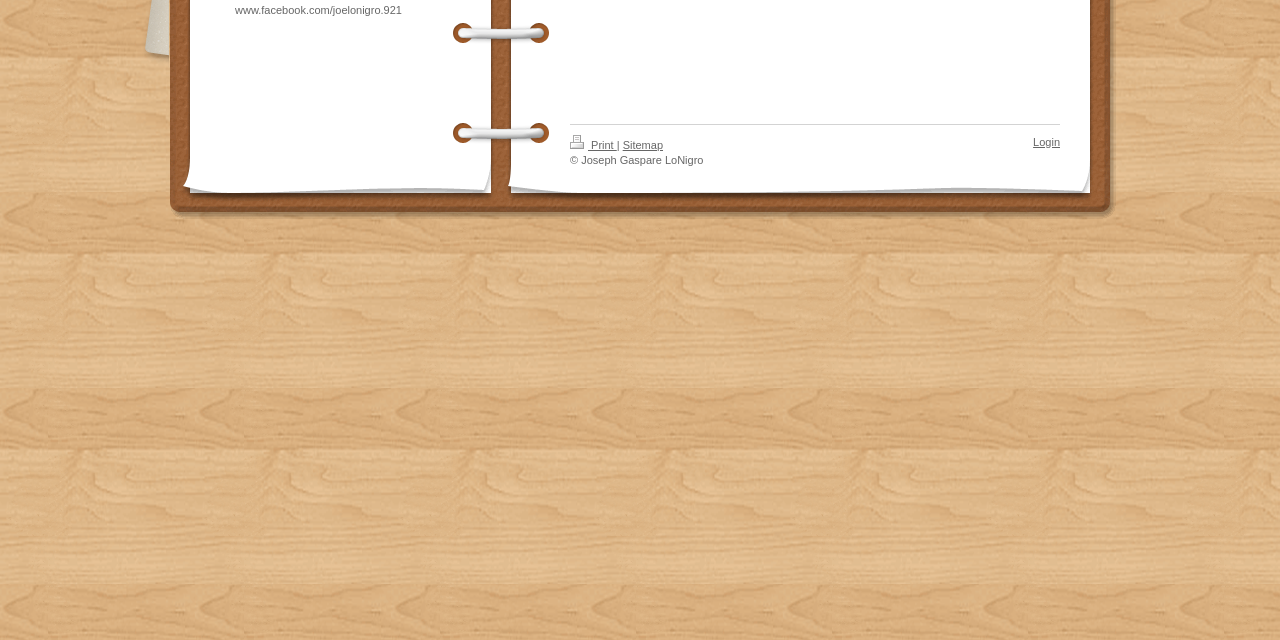Highlight the bounding box of the UI element that corresponds to this description: "Sitemap".

[0.486, 0.217, 0.518, 0.235]